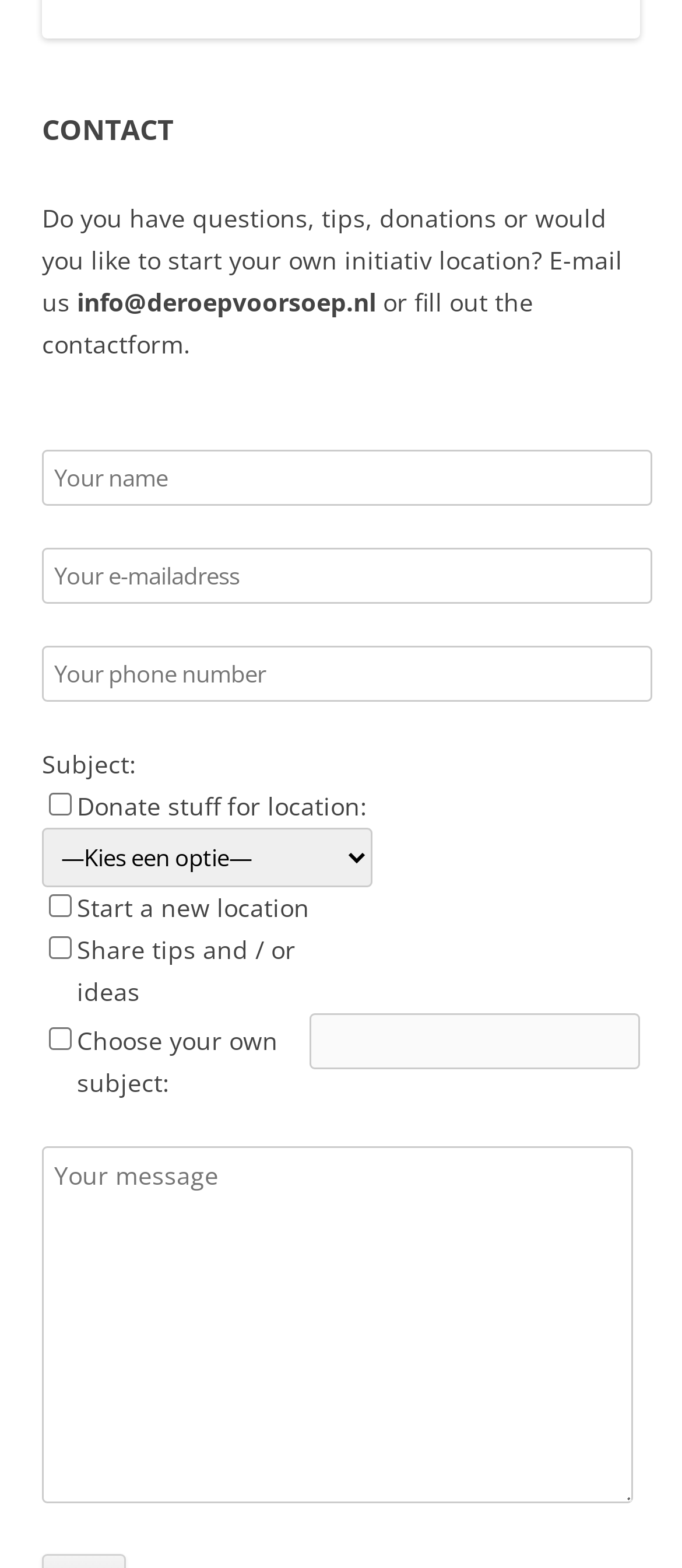Refer to the image and provide a thorough answer to this question:
What is the label of the combobox?

The combobox is labeled as 'Subject:', which can be found in the static text element 'Subject:' located above the combobox.